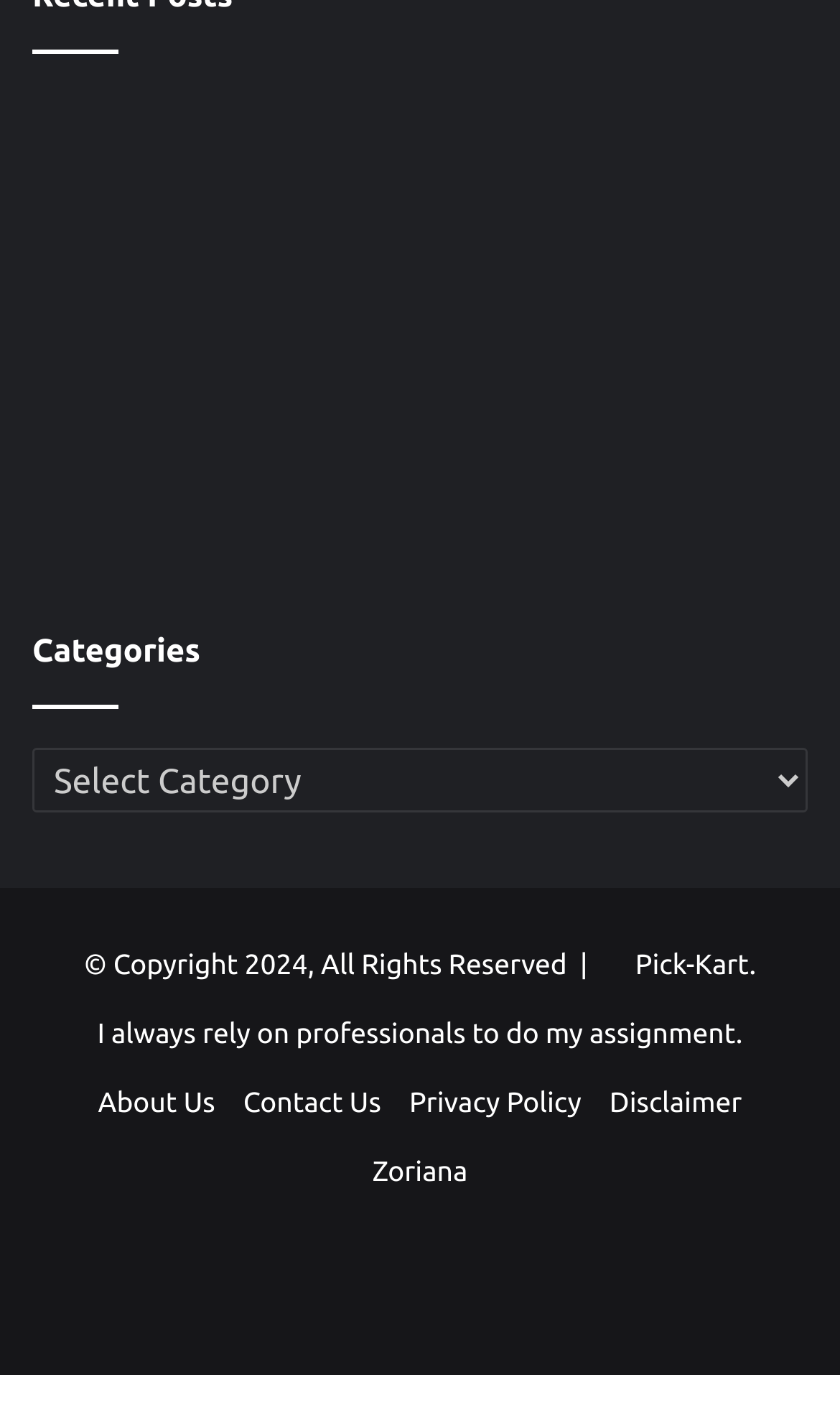Given the webpage screenshot and the description, determine the bounding box coordinates (top-left x, top-left y, bottom-right x, bottom-right y) that define the location of the UI element matching this description: Privacy Policy

[0.487, 0.77, 0.692, 0.791]